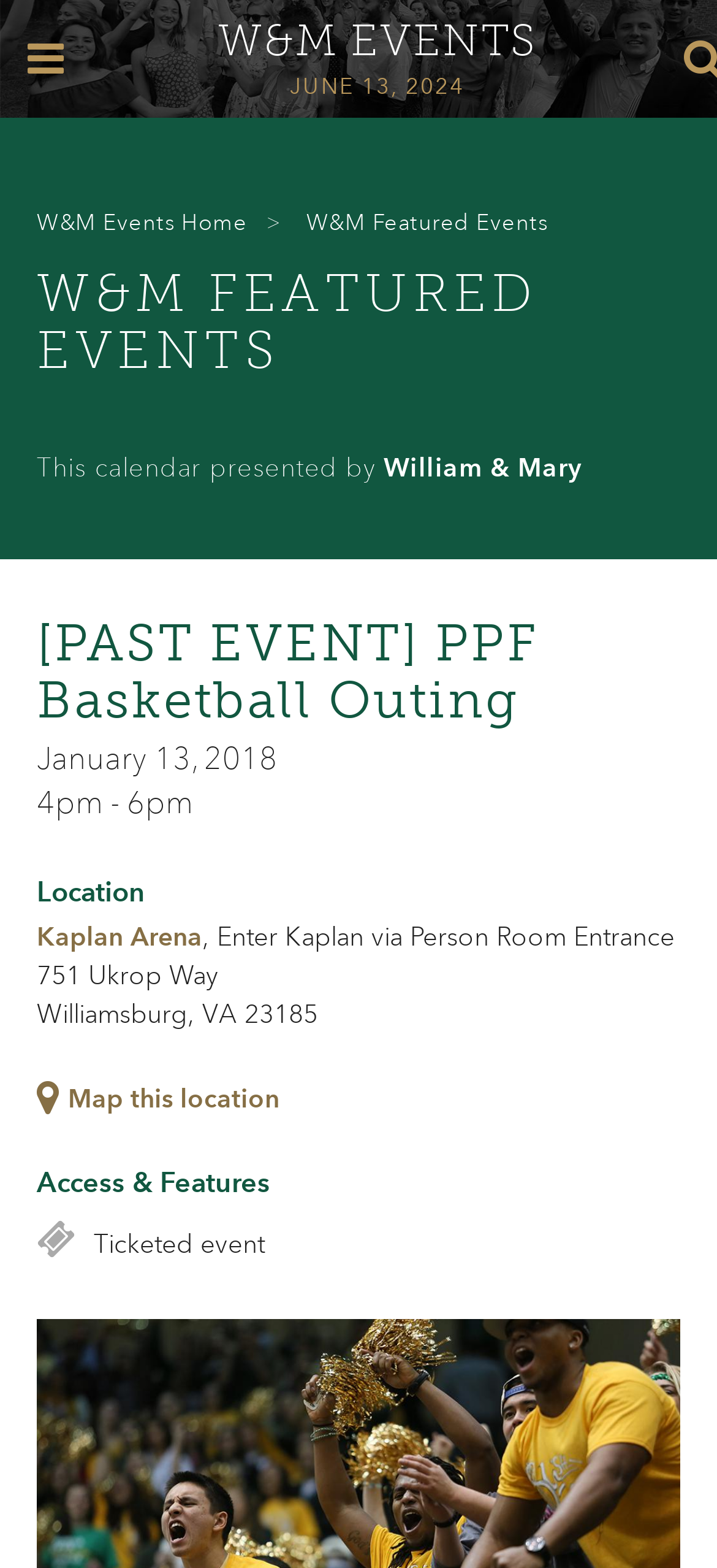Identify the bounding box coordinates of the specific part of the webpage to click to complete this instruction: "Click on About Us".

None